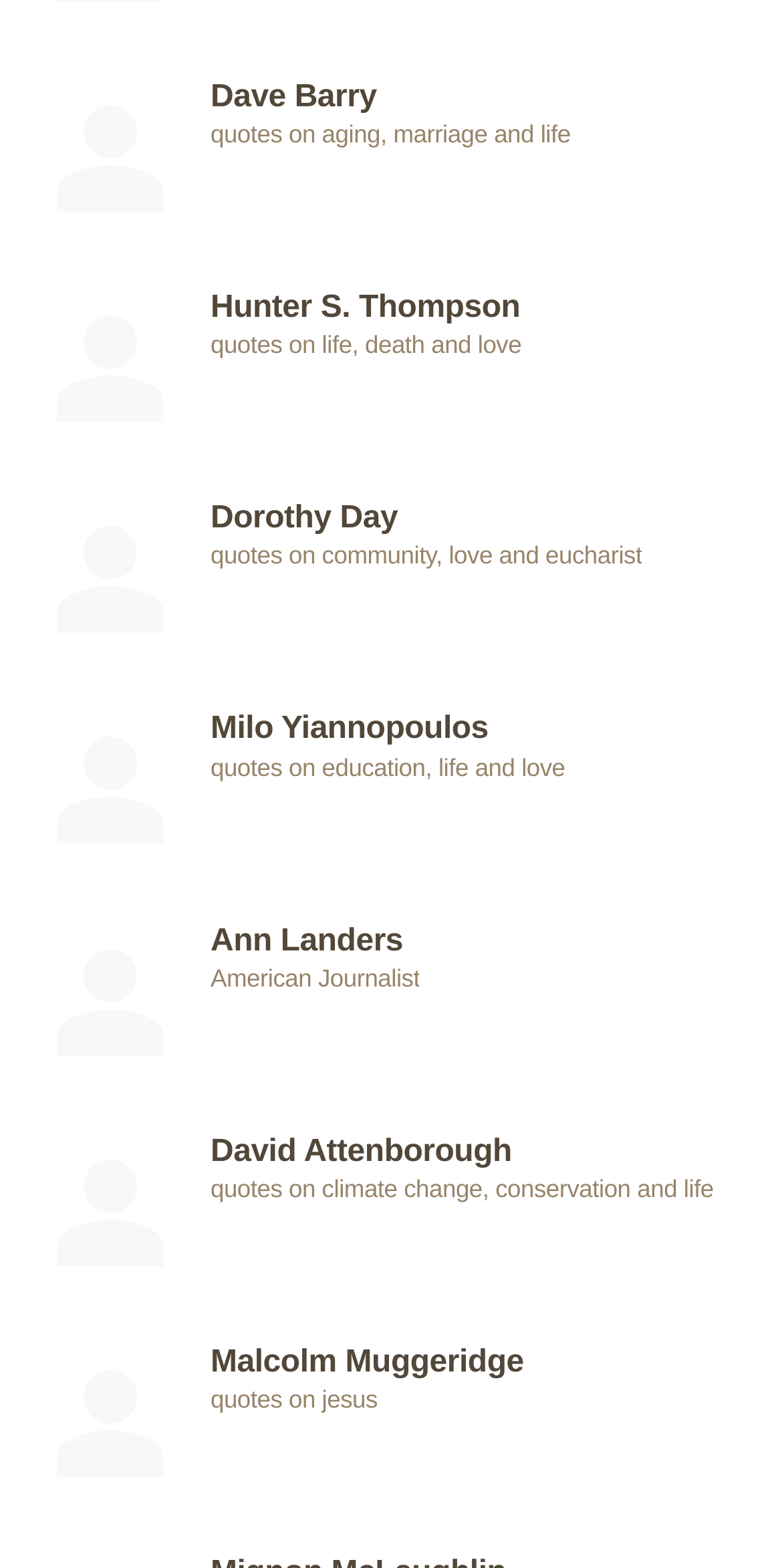Give a concise answer of one word or phrase to the question: 
Is there an author named Milo Yiannopoulos on this webpage?

Yes